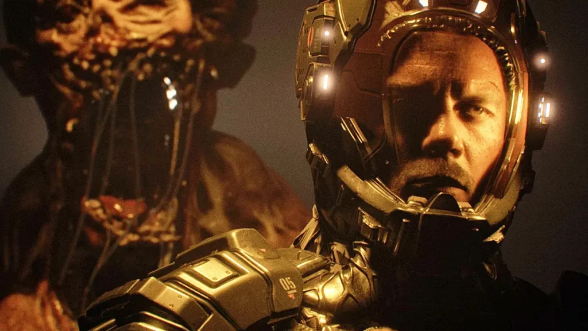What is the source of the image?
Based on the image, provide a one-word or brief-phrase response.

Eurogamer